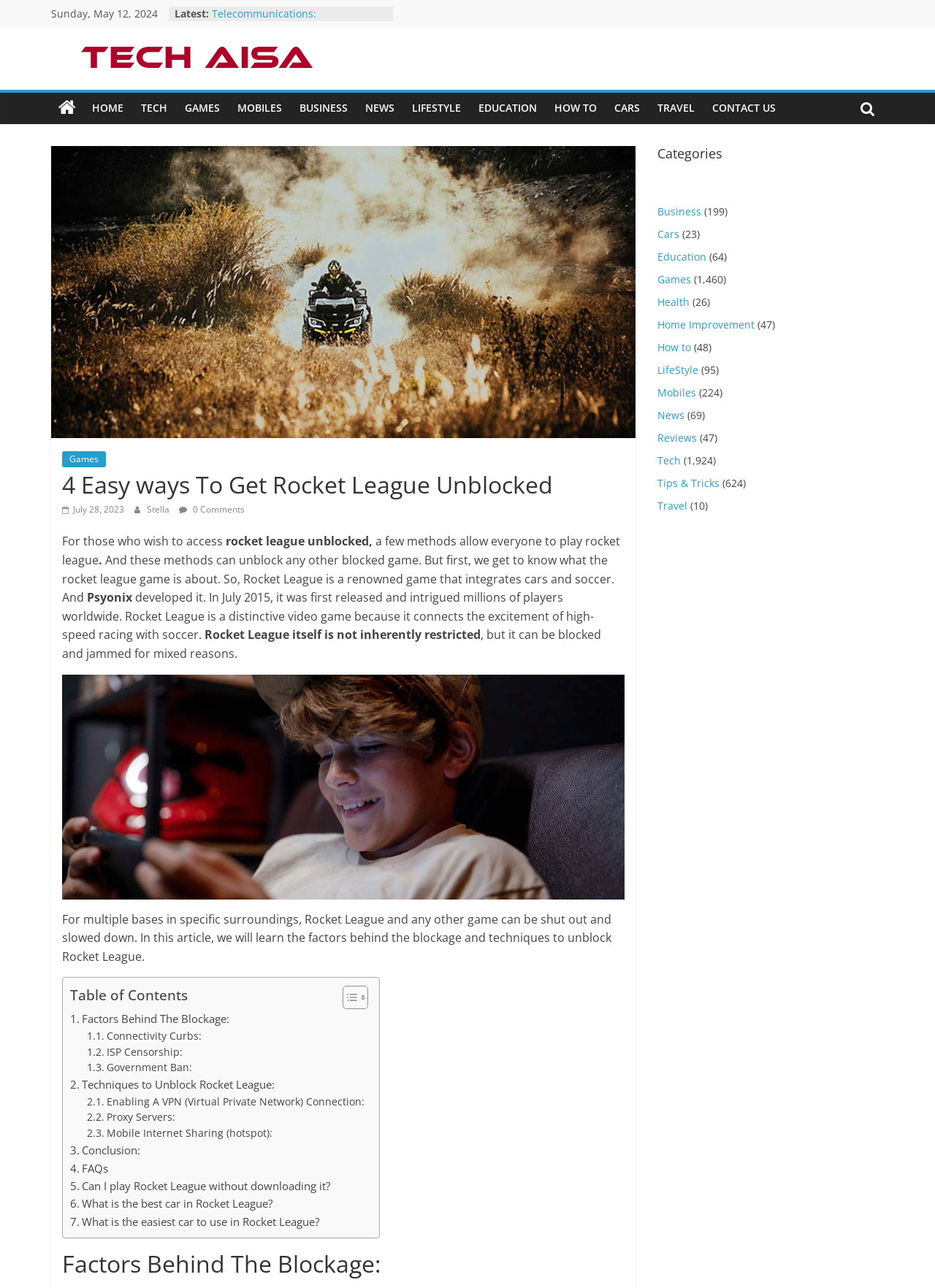Can you show the bounding box coordinates of the region to click on to complete the task described in the instruction: "Explore the 'Games' category"?

[0.703, 0.212, 0.739, 0.222]